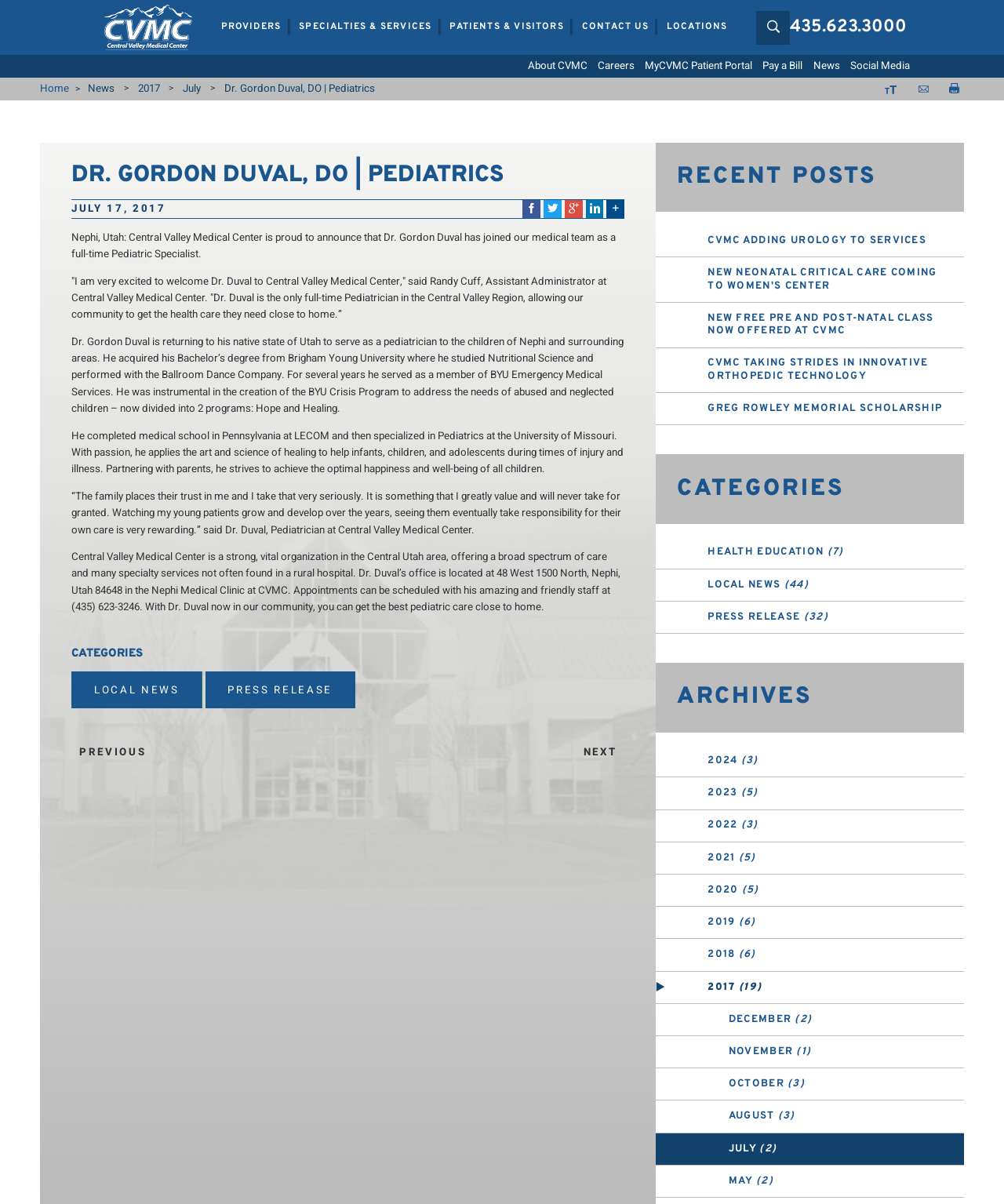What is the phone number to schedule an appointment with Dr. Duval?
Please answer using one word or phrase, based on the screenshot.

(435) 623-3246